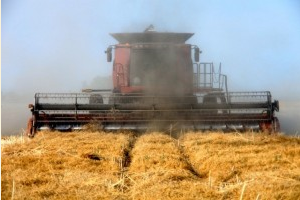Answer the question briefly using a single word or phrase: 
What is the result of the canola oil production process?

Various flavors